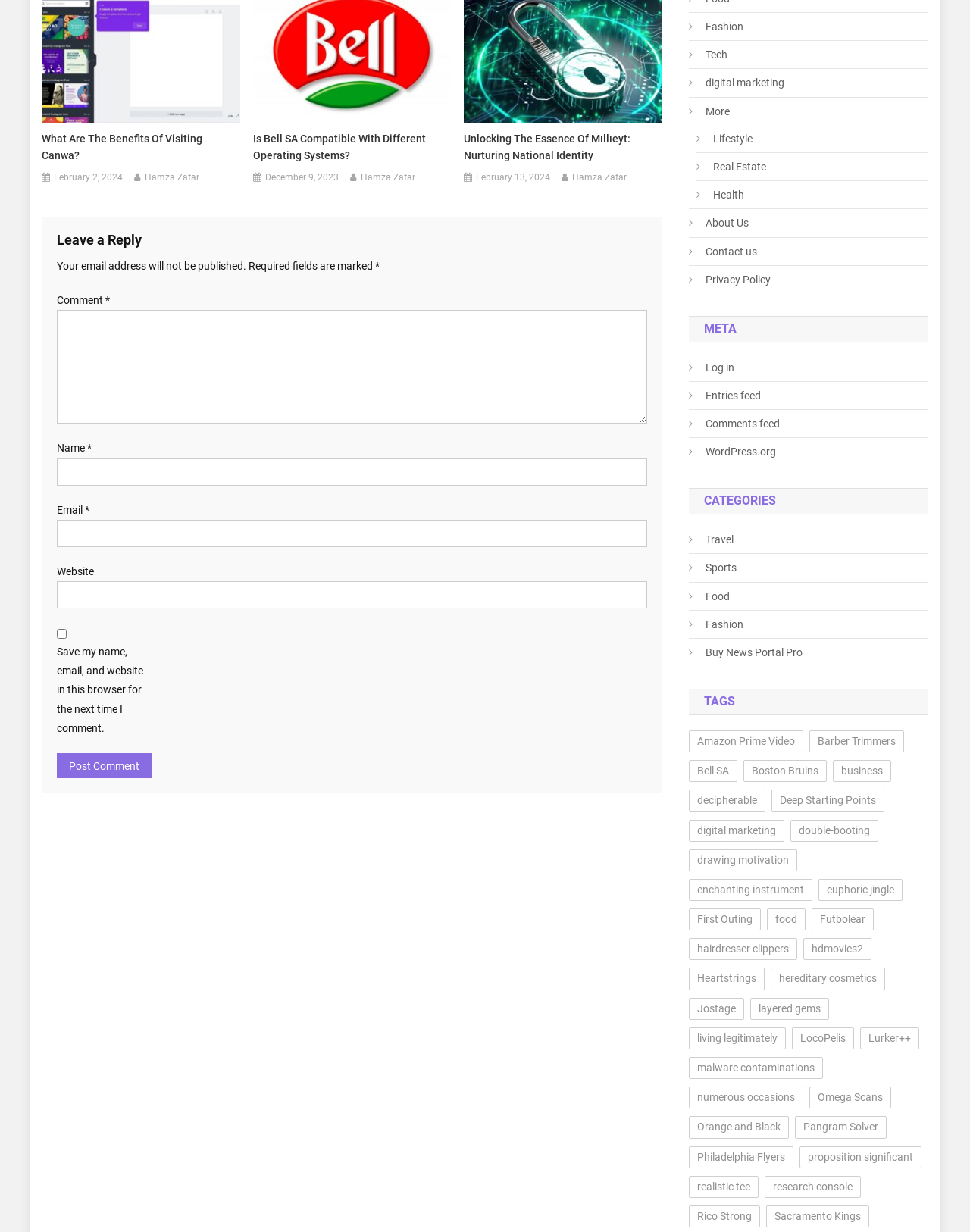Can you provide the bounding box coordinates for the element that should be clicked to implement the instruction: "Click on the 'Post Comment' button"?

[0.059, 0.611, 0.156, 0.632]